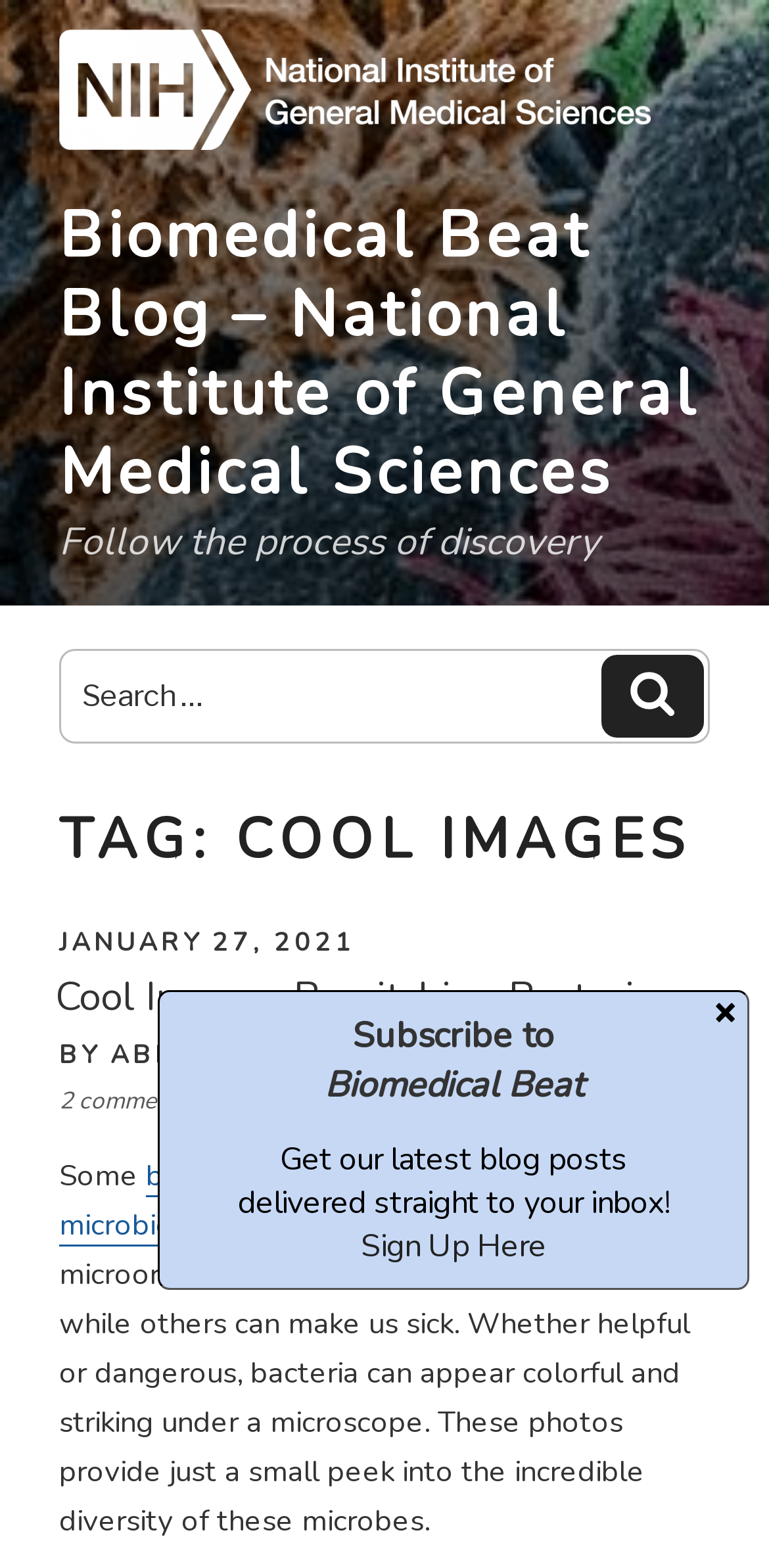Please predict the bounding box coordinates of the element's region where a click is necessary to complete the following instruction: "Search for something". The coordinates should be represented by four float numbers between 0 and 1, i.e., [left, top, right, bottom].

[0.077, 0.414, 0.923, 0.475]